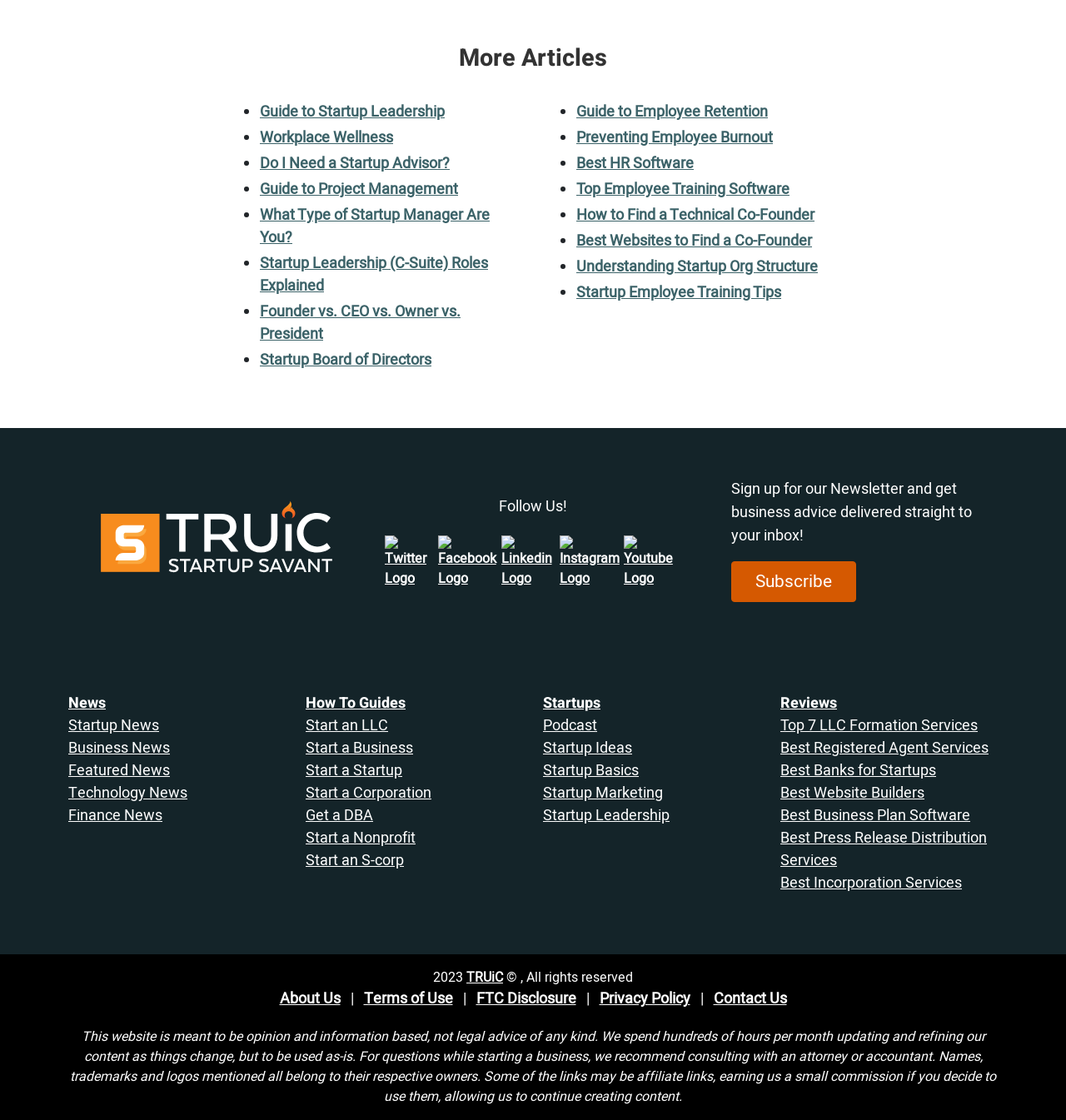Kindly respond to the following question with a single word or a brief phrase: 
How many links are there in the webpage?

30